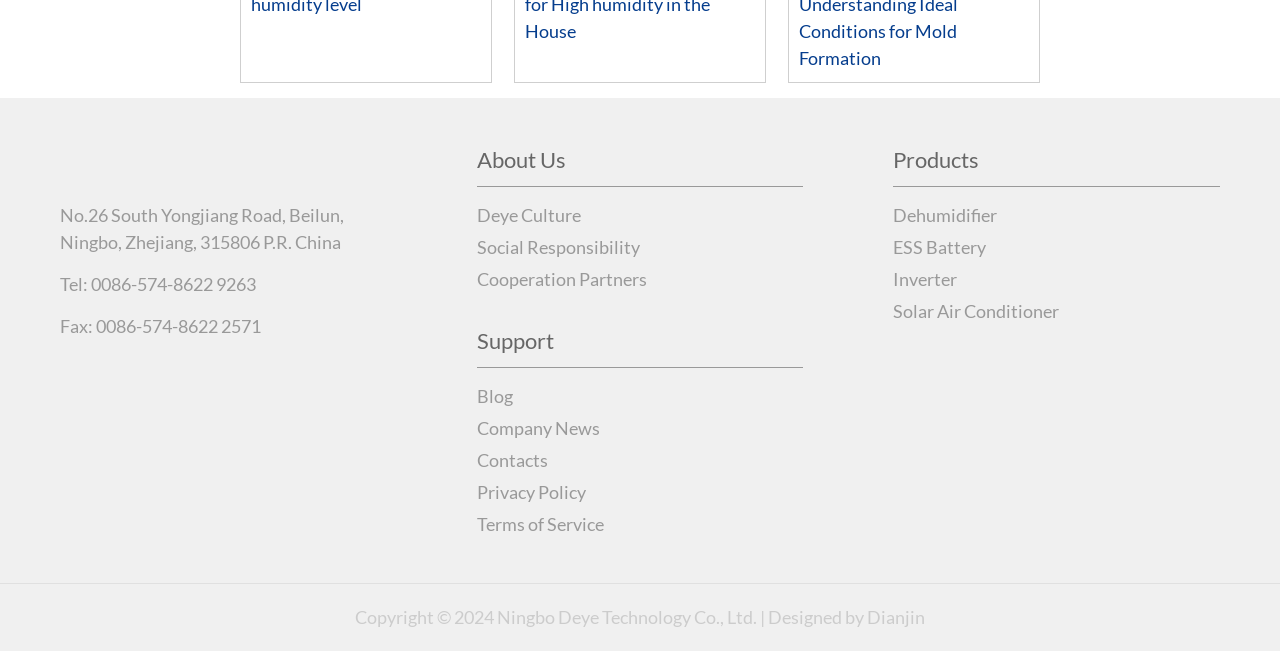Find and provide the bounding box coordinates for the UI element described here: "Receive Email Notices or RSS". The coordinates should be given as four float numbers between 0 and 1: [left, top, right, bottom].

None